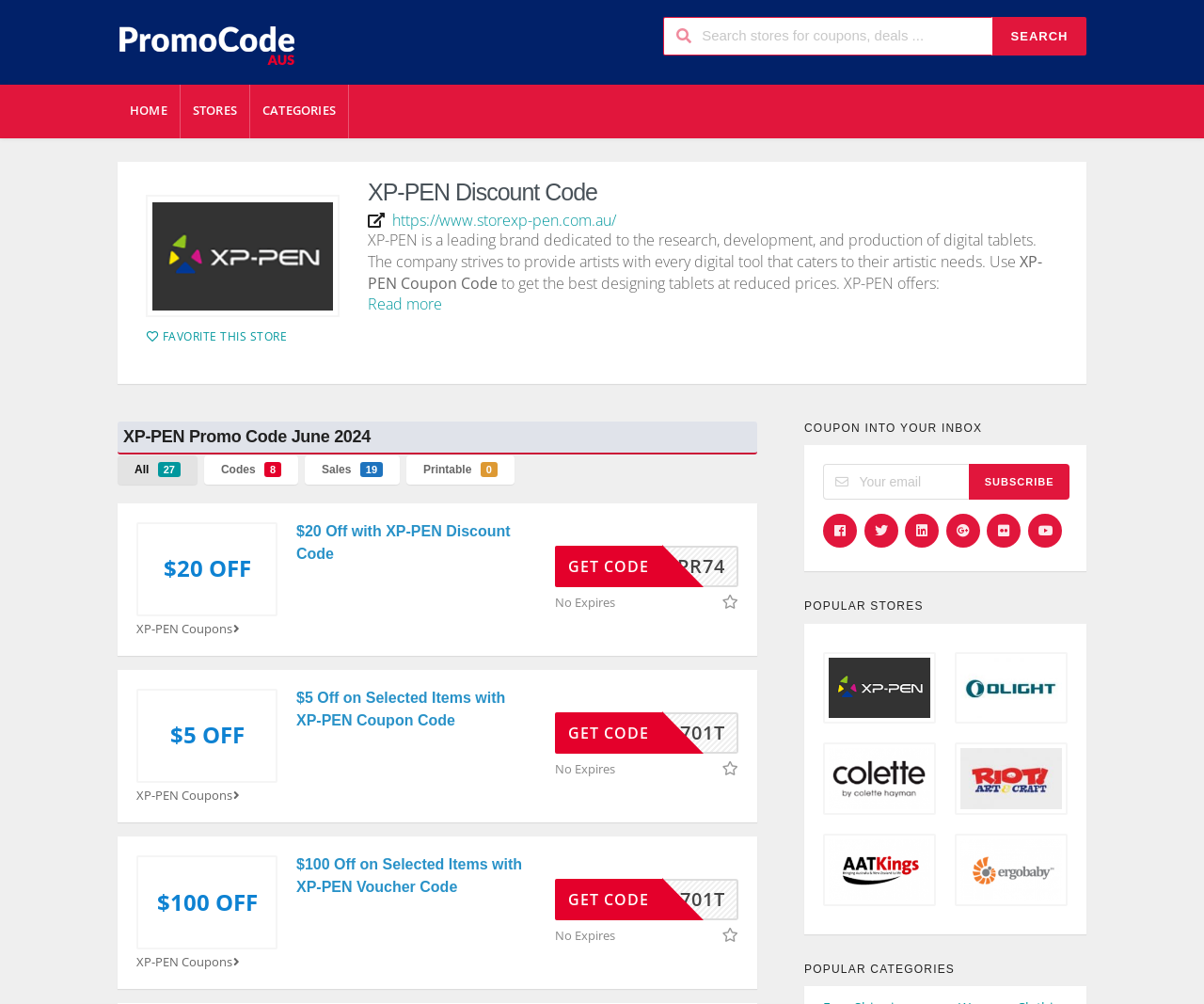Based on the image, provide a detailed response to the question:
What is the purpose of the 'SEARCH' button?

The 'SEARCH' button is located next to the textbox with the placeholder 'Search stores for coupons, deals...'. This suggests that the button is used to search for coupons and deals in various stores.